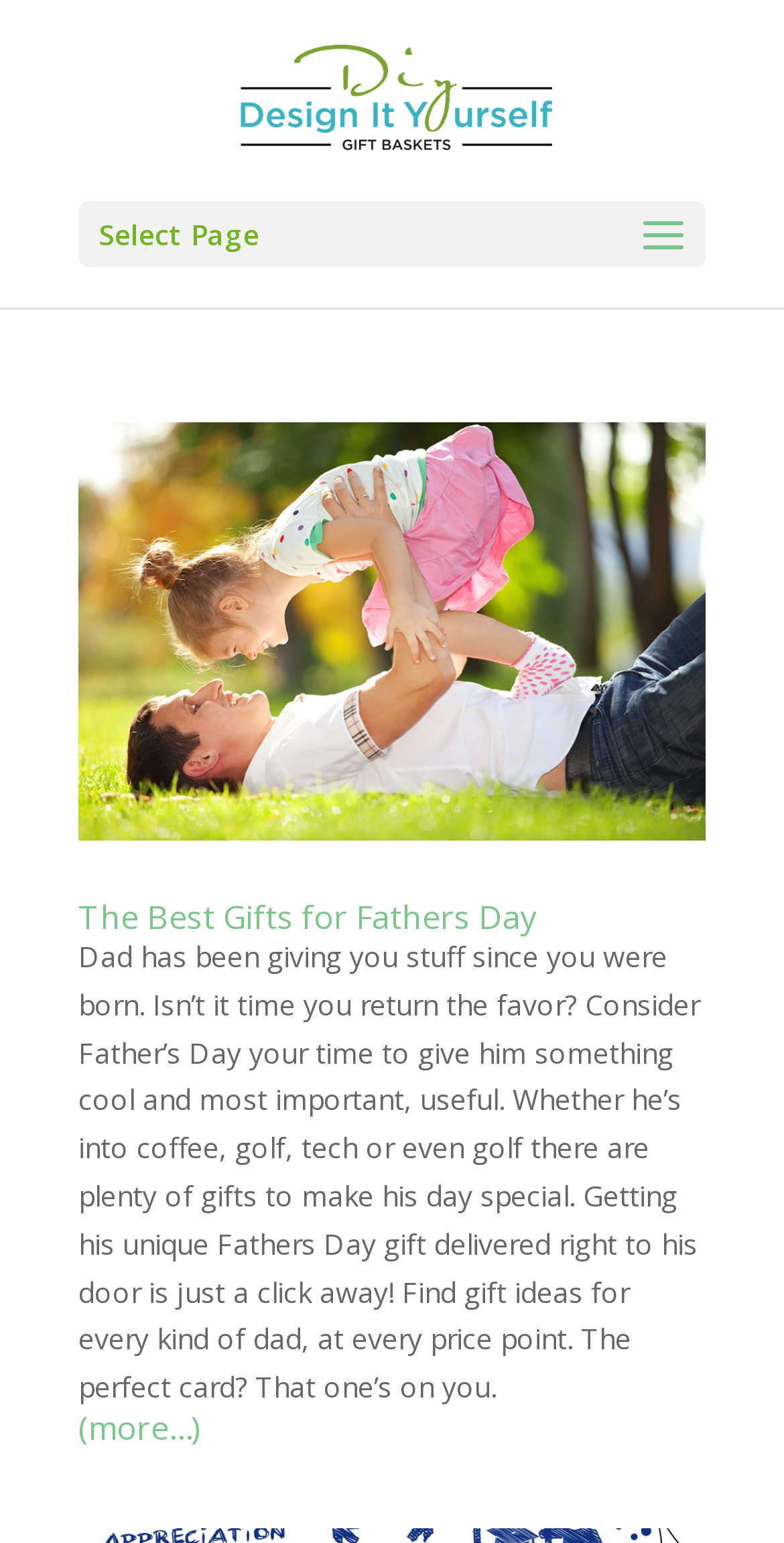How many articles are on this page? From the image, respond with a single word or brief phrase.

1